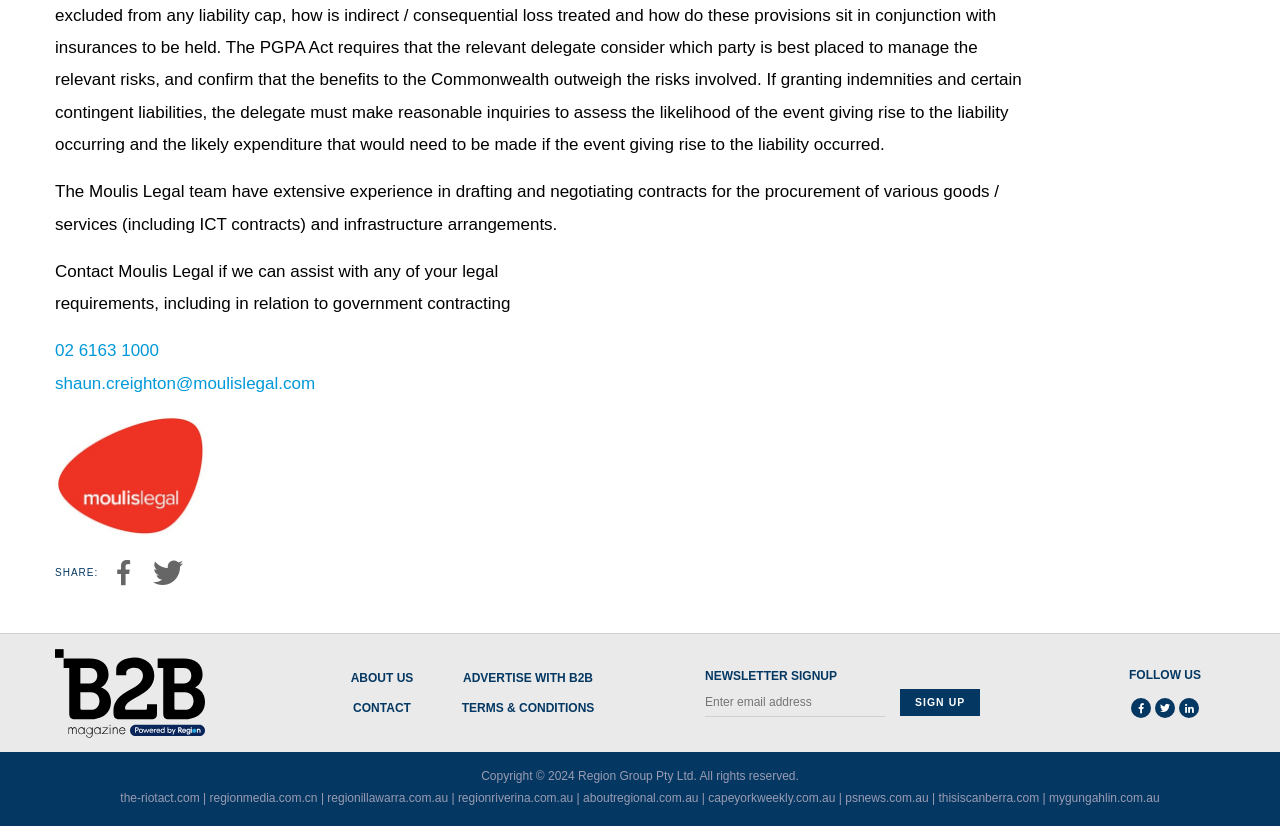How can users contact Moulis Legal?
Provide a short answer using one word or a brief phrase based on the image.

Phone or email